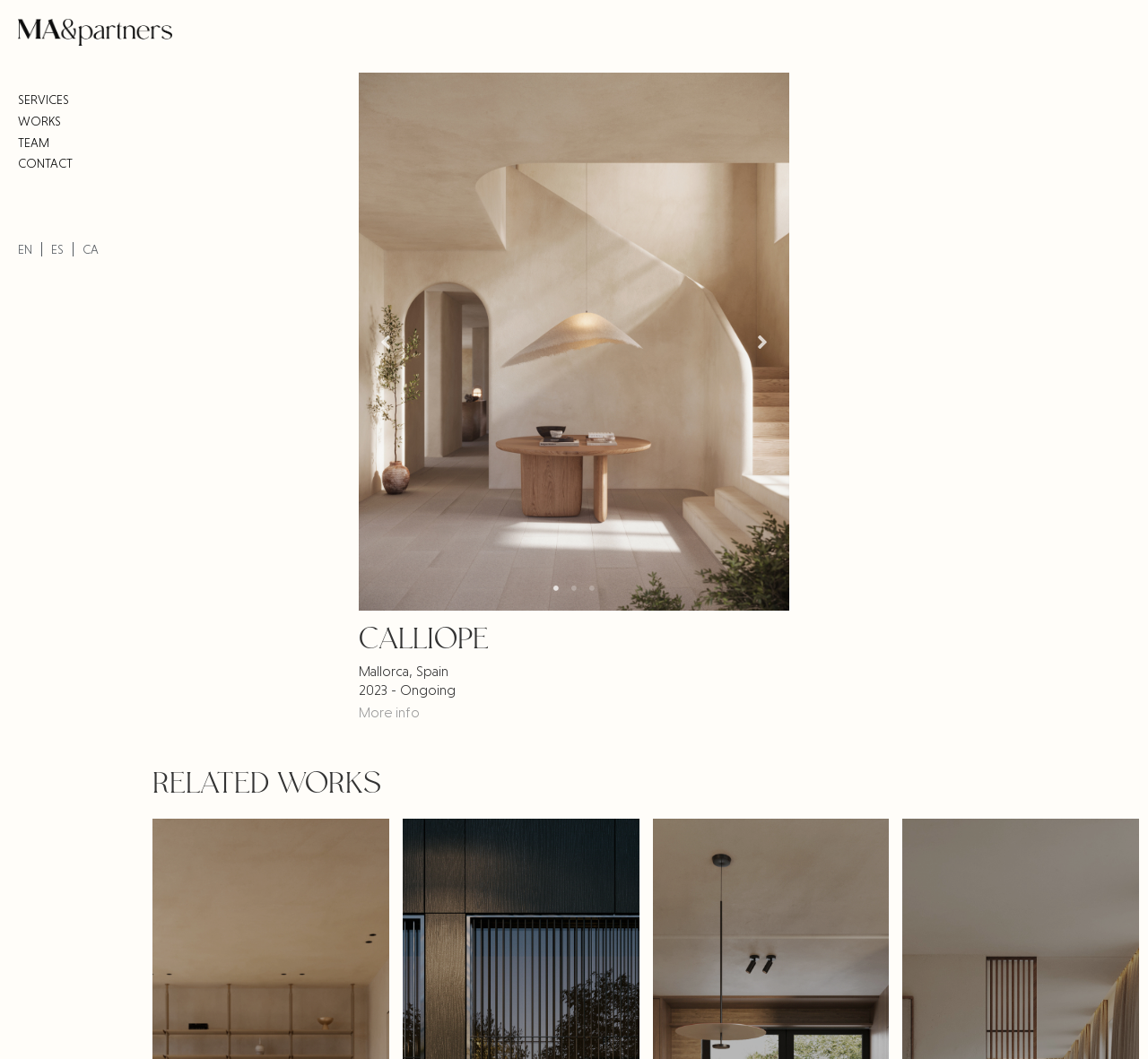Identify the bounding box coordinates of the clickable region required to complete the instruction: "Open the accordion". The coordinates should be given as four float numbers within the range of 0 and 1, i.e., [left, top, right, bottom].

[0.312, 0.663, 0.688, 0.683]